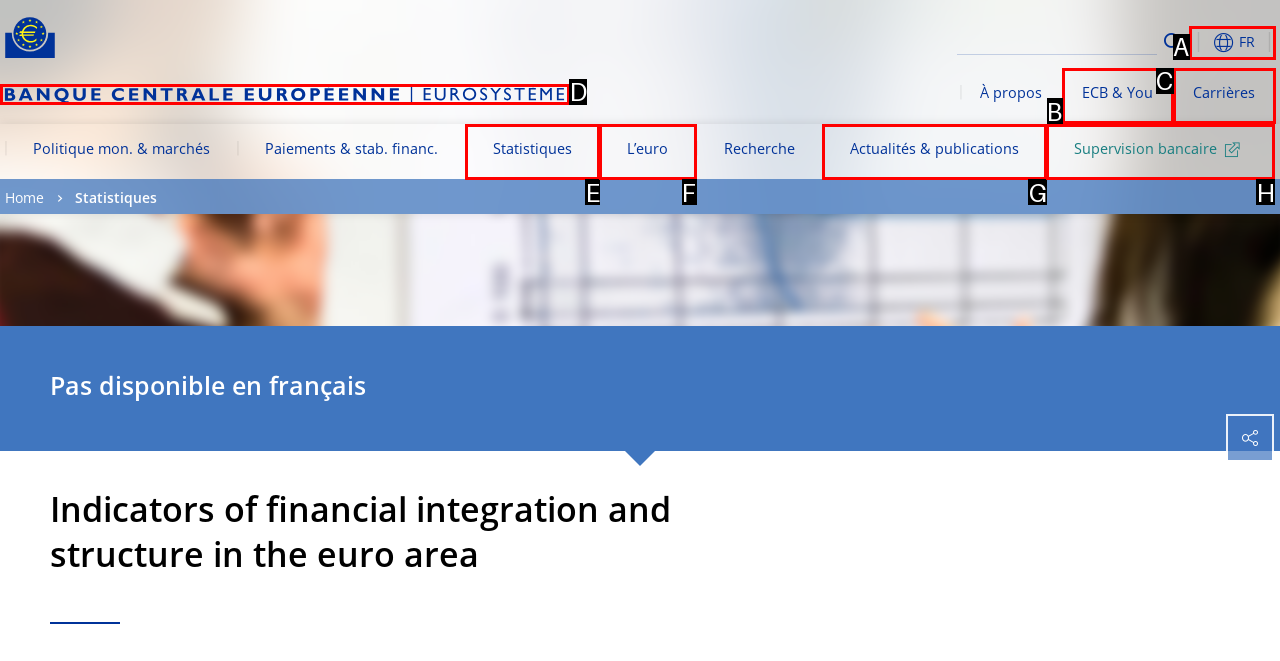To complete the task: Go to European Central Bank homepage, which option should I click? Answer with the appropriate letter from the provided choices.

D